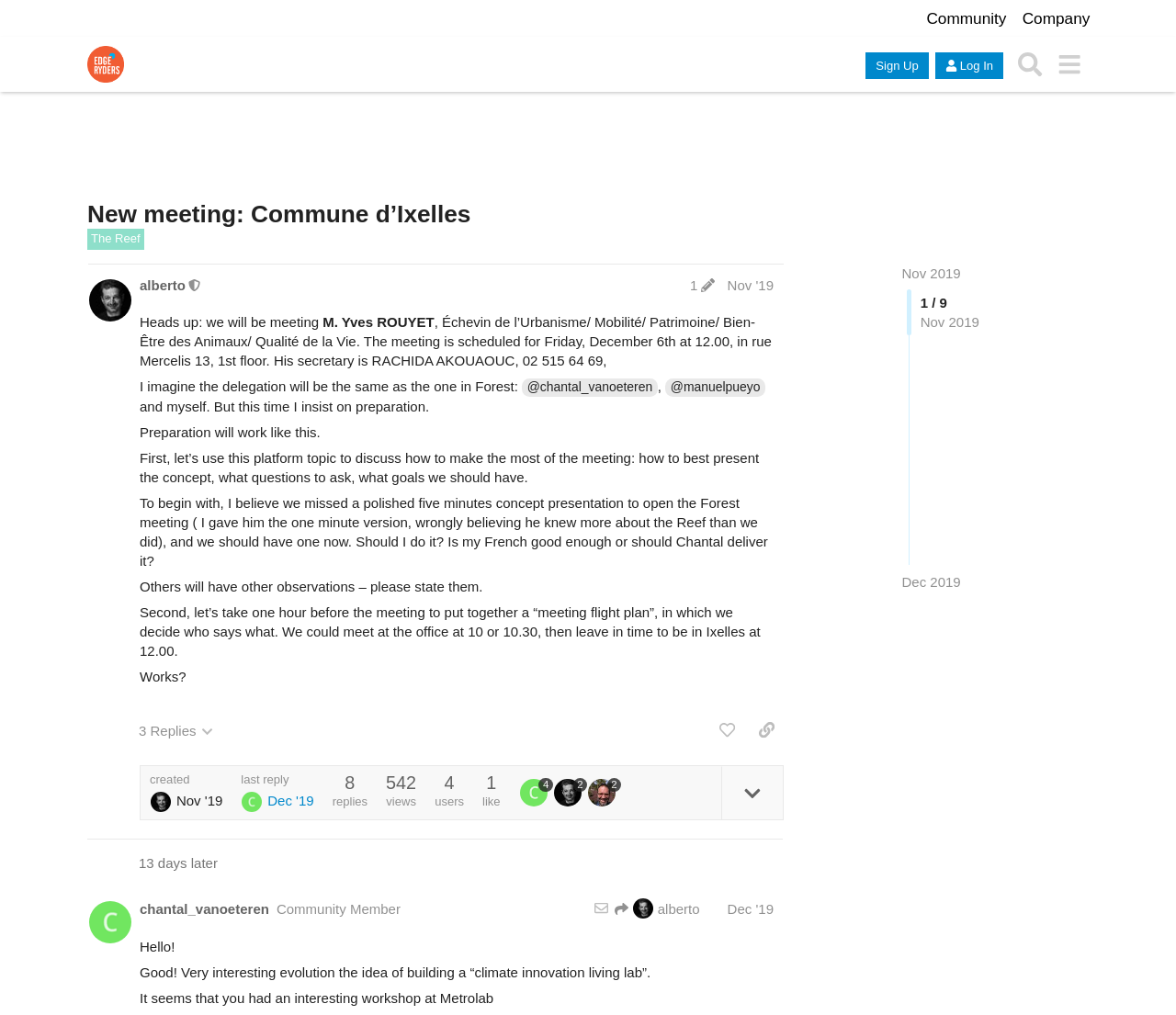Find the bounding box coordinates for the area you need to click to carry out the instruction: "View the post by alberto". The coordinates should be four float numbers between 0 and 1, indicated as [left, top, right, bottom].

[0.11, 0.271, 0.666, 0.294]